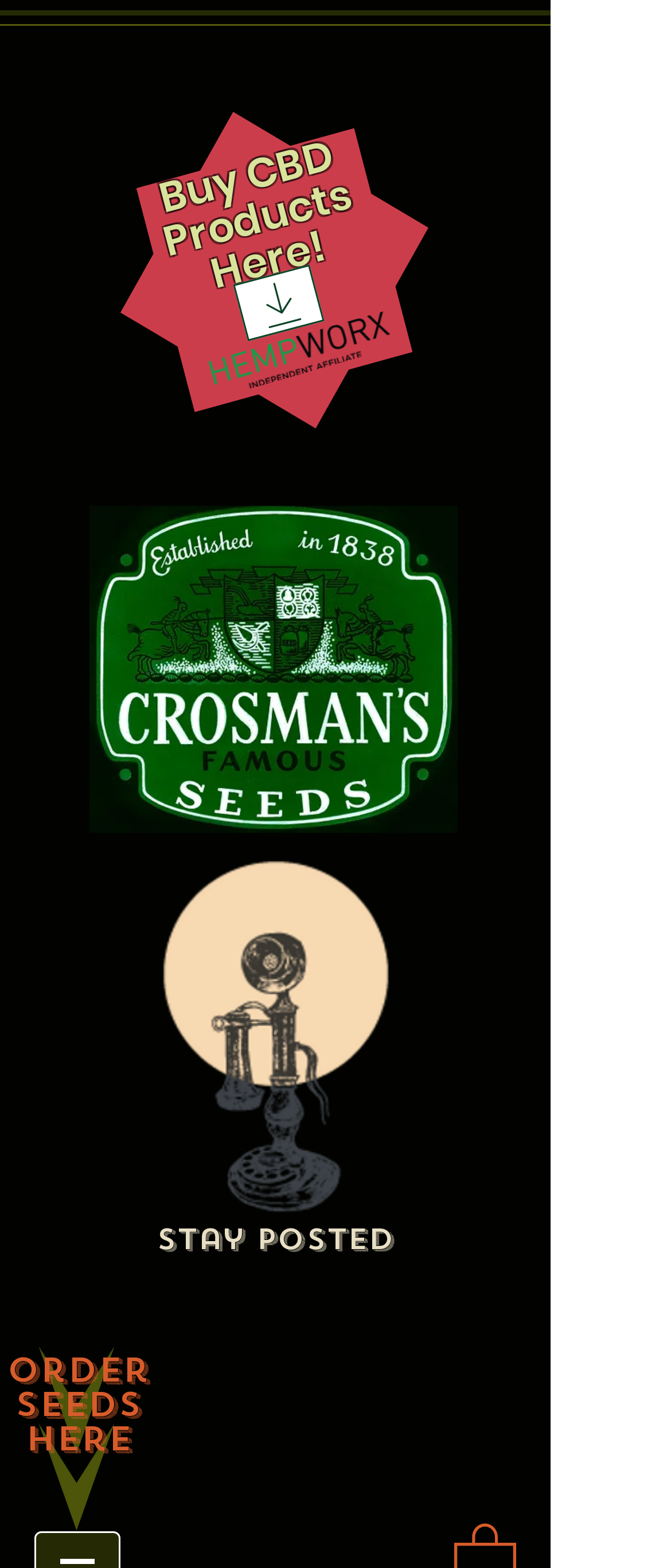Identify the bounding box of the HTML element described here: "Location". Provide the coordinates as four float numbers between 0 and 1: [left, top, right, bottom].

None